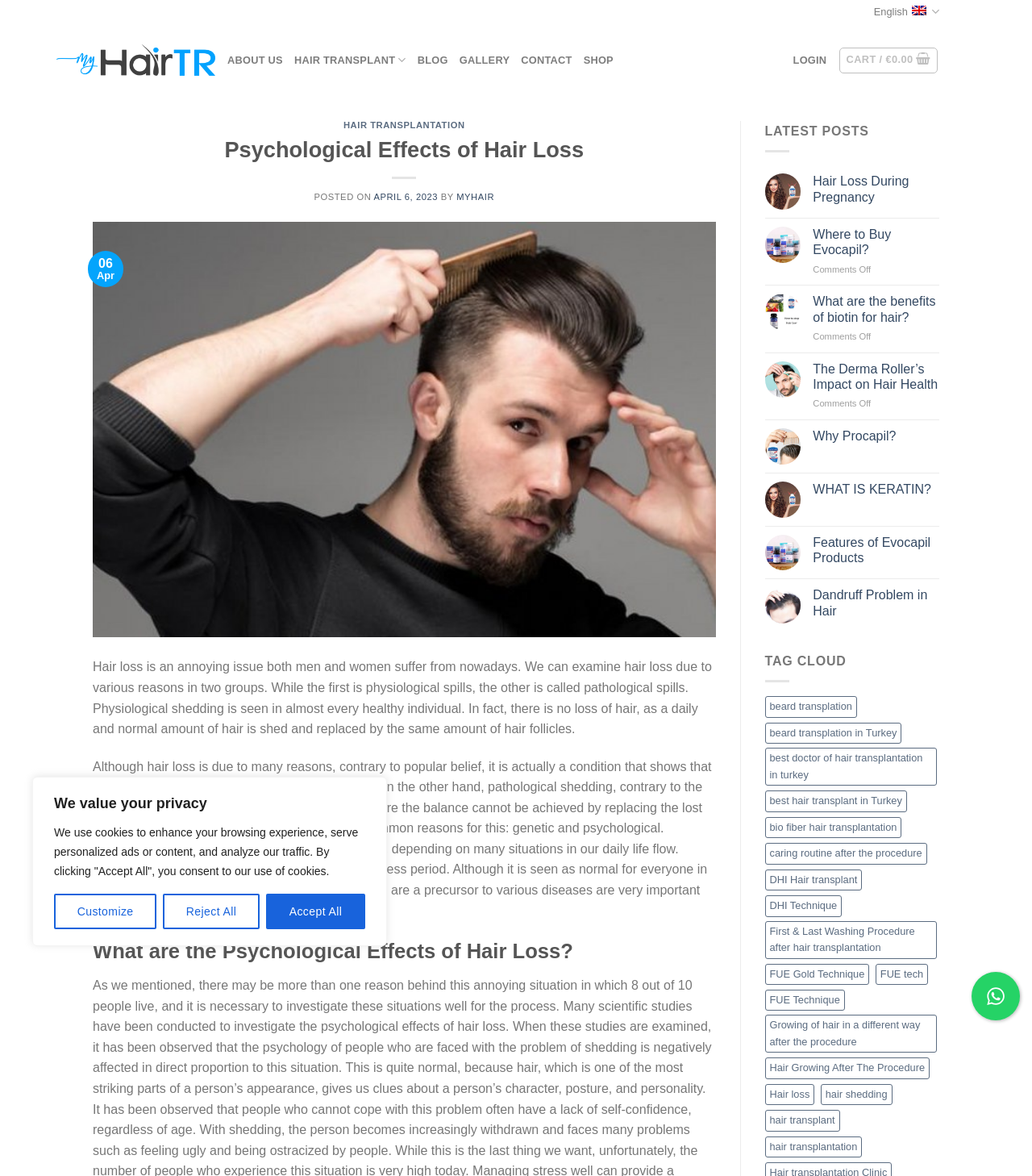Specify the bounding box coordinates of the area that needs to be clicked to achieve the following instruction: "Click the 'SHOP' link".

[0.565, 0.039, 0.594, 0.064]